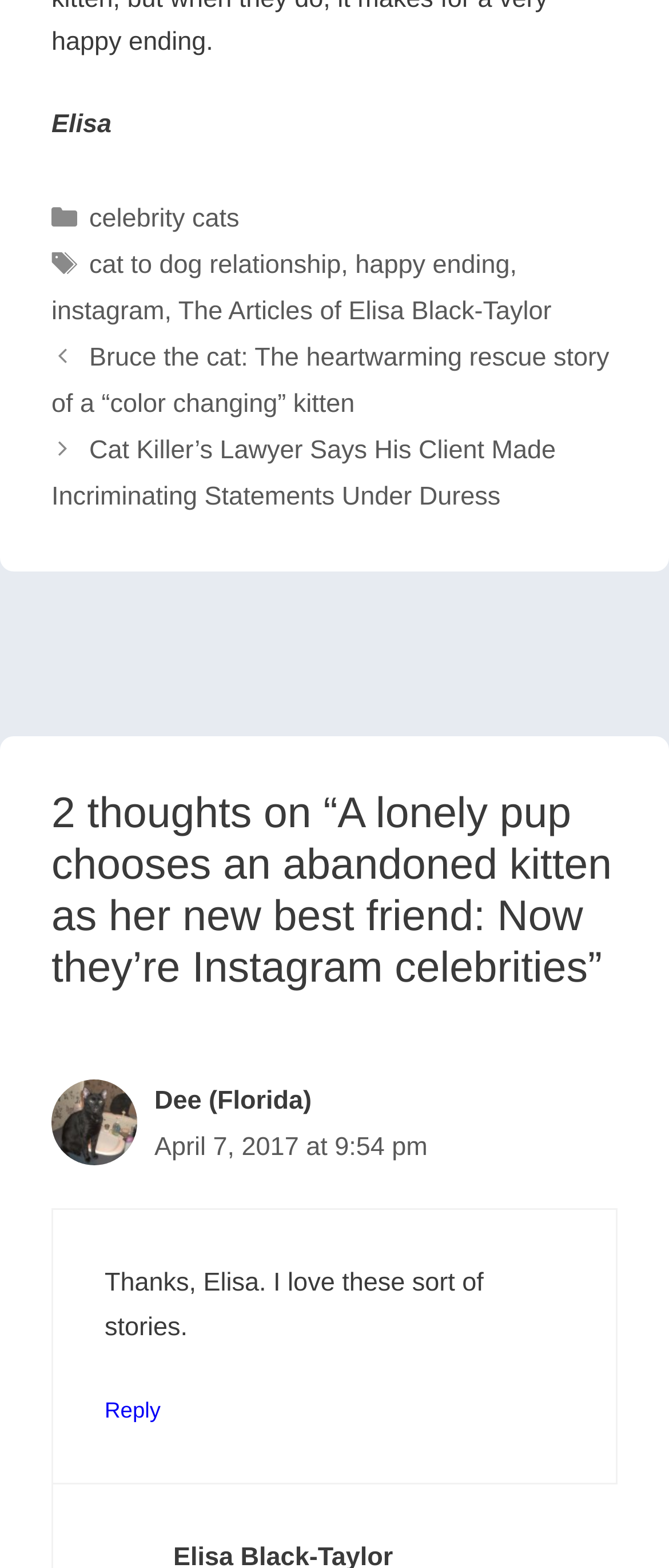Determine the bounding box coordinates of the region that needs to be clicked to achieve the task: "Click on the 'celebrity cats' link".

[0.133, 0.13, 0.358, 0.149]